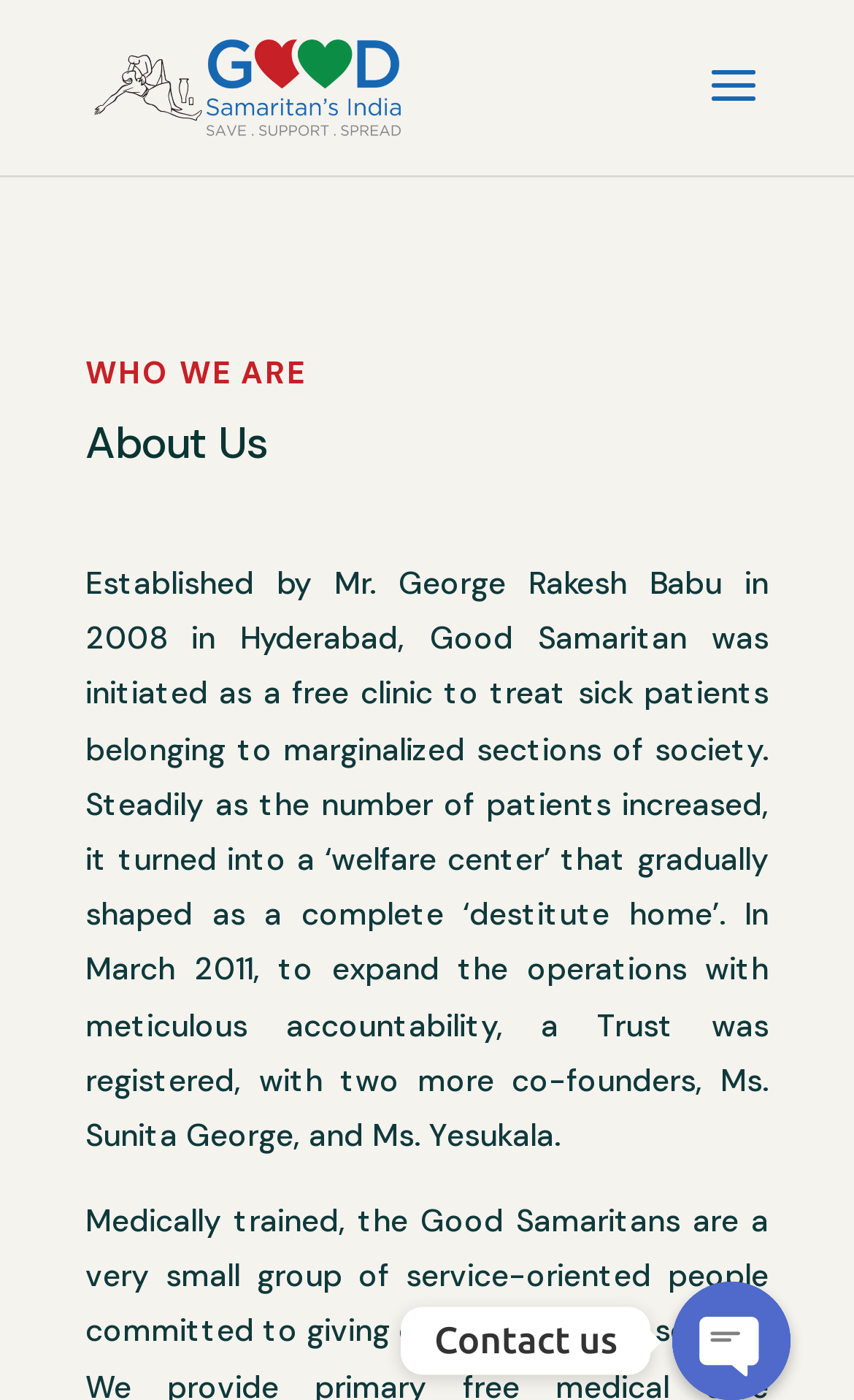How can one contact the organization?
Please provide a single word or phrase as the answer based on the screenshot.

Through phone, whatsapp, or chat